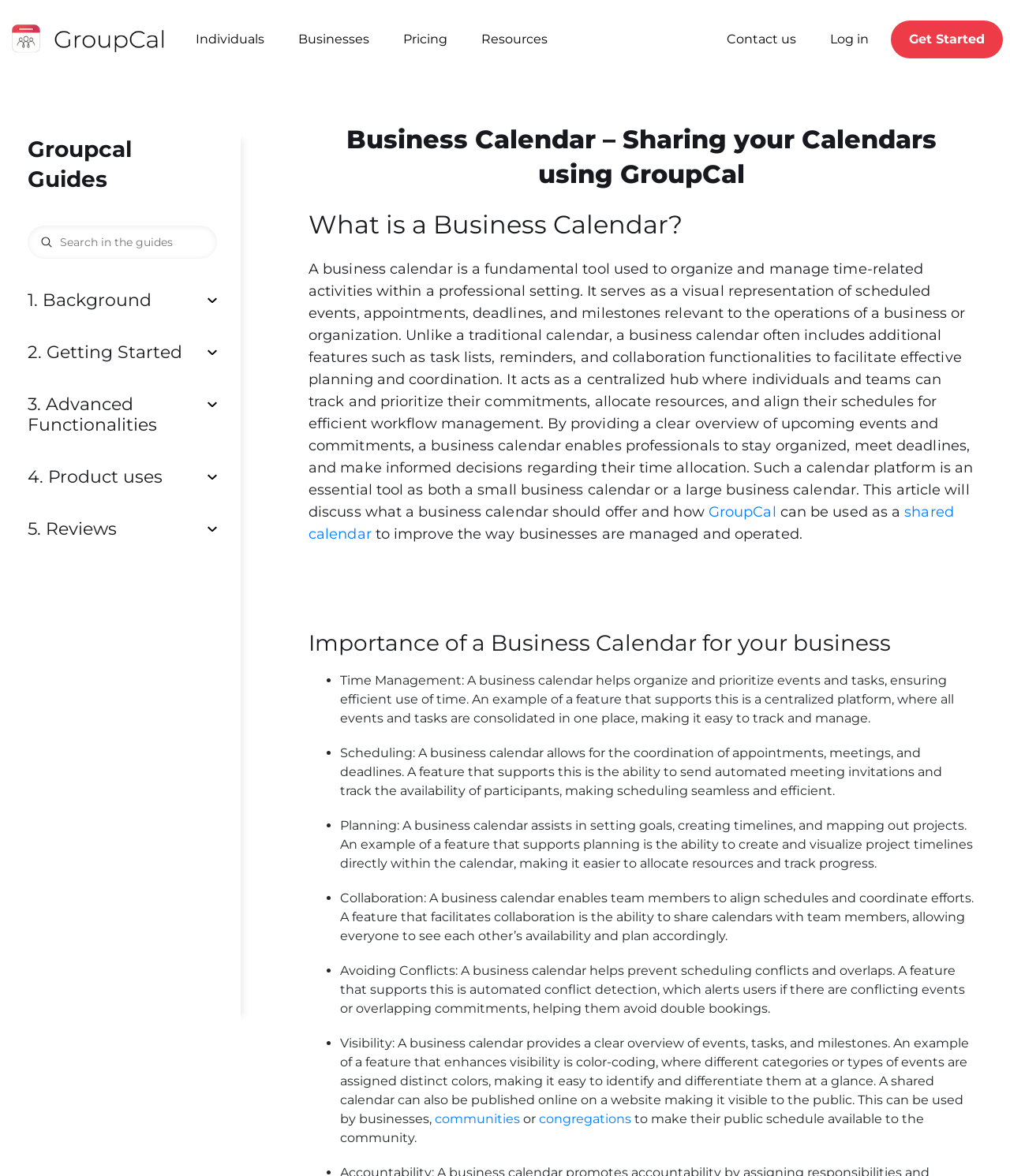Could you determine the bounding box coordinates of the clickable element to complete the instruction: "Click the 'Contact us' link"? Provide the coordinates as four float numbers between 0 and 1, i.e., [left, top, right, bottom].

[0.708, 0.019, 0.8, 0.048]